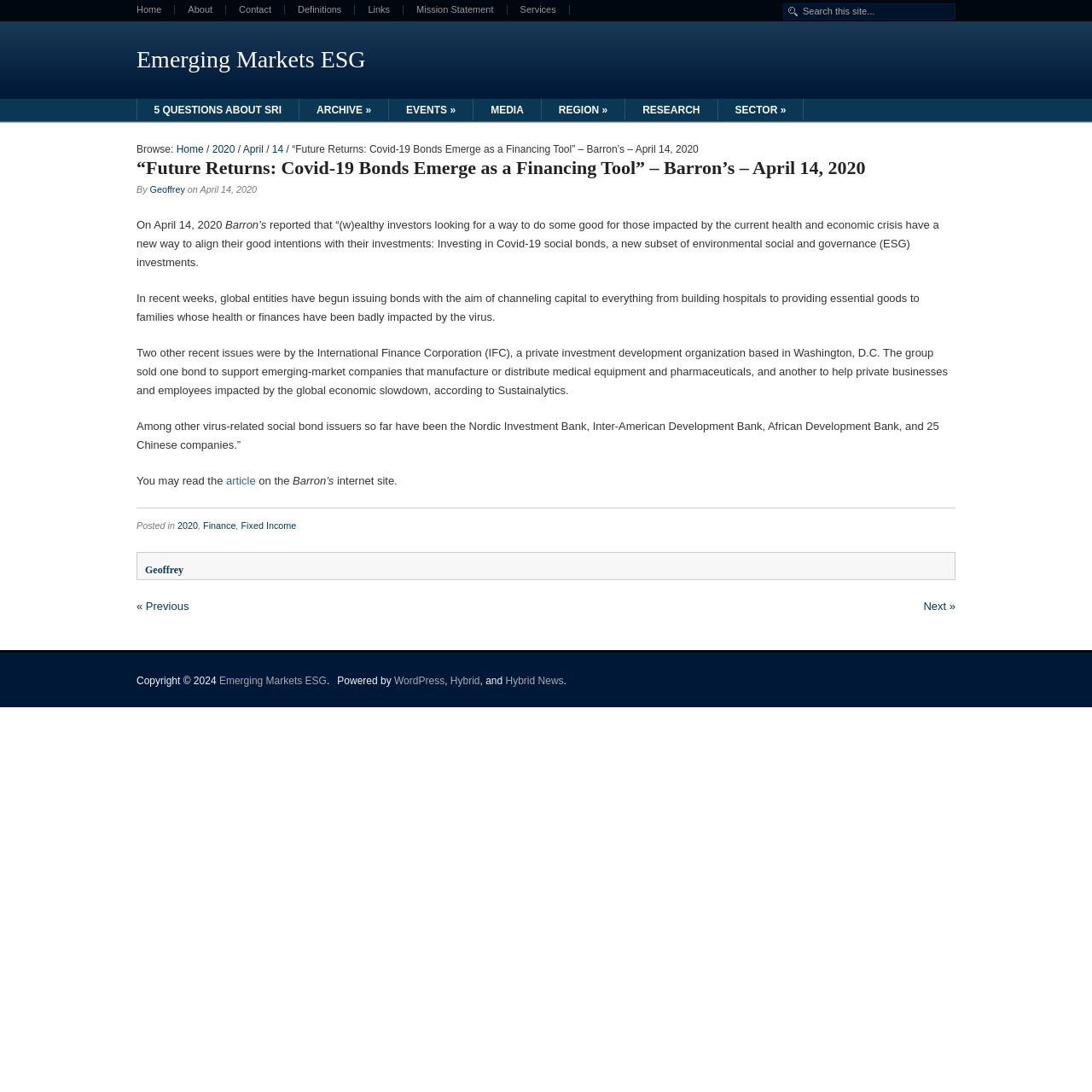Please find the bounding box coordinates of the section that needs to be clicked to achieve this instruction: "Search this site".

[0.717, 0.003, 0.875, 0.018]